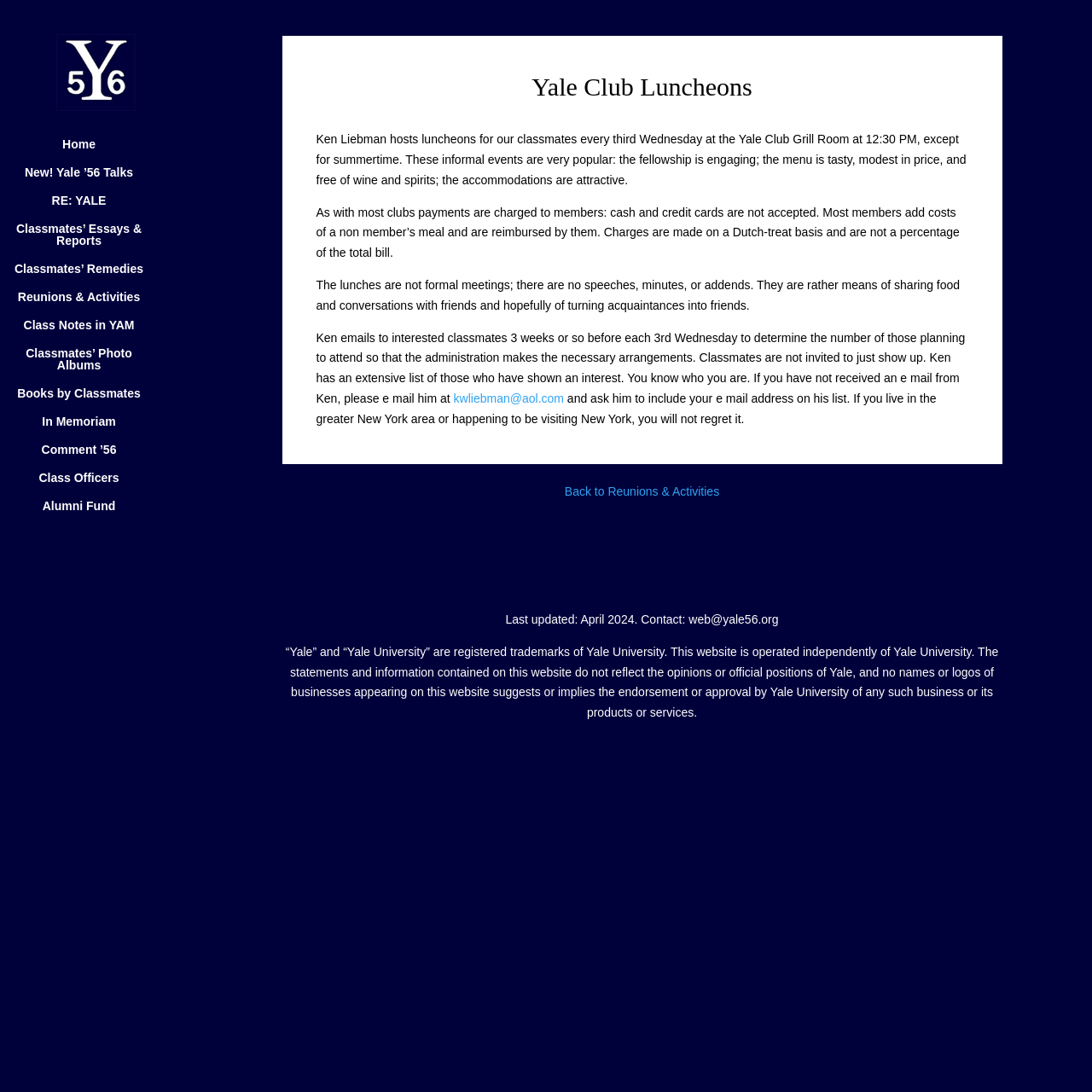How do classmates pay for luncheons? Based on the image, give a response in one word or a short phrase.

Dutch-treat basis